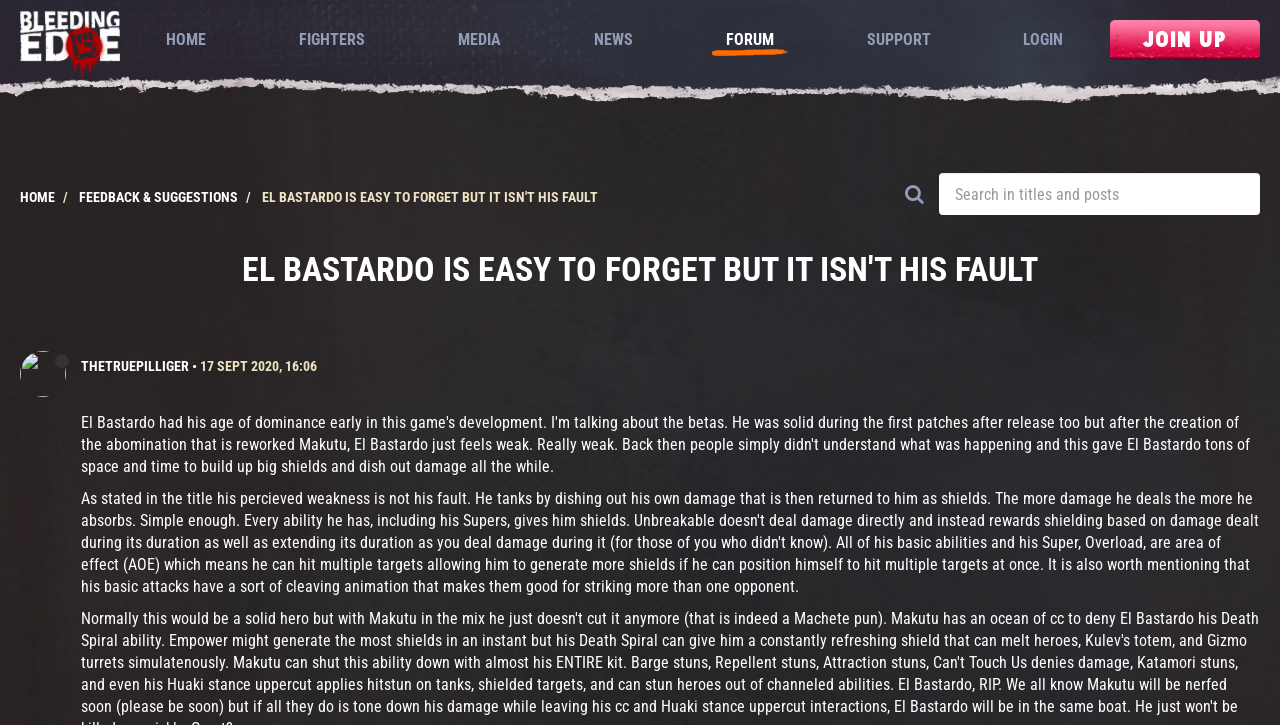Describe in detail what you see on the webpage.

The webpage appears to be a blog post or article about a character named El Bastardo from a game called Bleeding Edge. At the top of the page, there is a navigation menu with links to various sections of the website, including HOME, FIGHTERS, MEDIA, NEWS, FORUM, SUPPORT, and LOGIN. On the right side of the navigation menu, there is a "JOIN UP" button.

Below the navigation menu, there is a search bar with a magnifying glass icon and a text box where users can enter search queries. The search bar is located near the top-right corner of the page.

The main content of the page is a blog post with a heading that reads "EL BASTARDO IS EASY TO FORGET BUT IT ISN'T HIS FAULT". The heading is centered near the top of the page. Below the heading, there is a small image, likely a profile picture or avatar, followed by the text "Offline" and a username "THETRUEPILLIGER". The username is a link, and next to it, there is a separator character "•" and a timestamp "17 SEPT 2020, 16:06", which is also a link.

The rest of the page likely contains the blog post content, but the details are not provided in the accessibility tree.